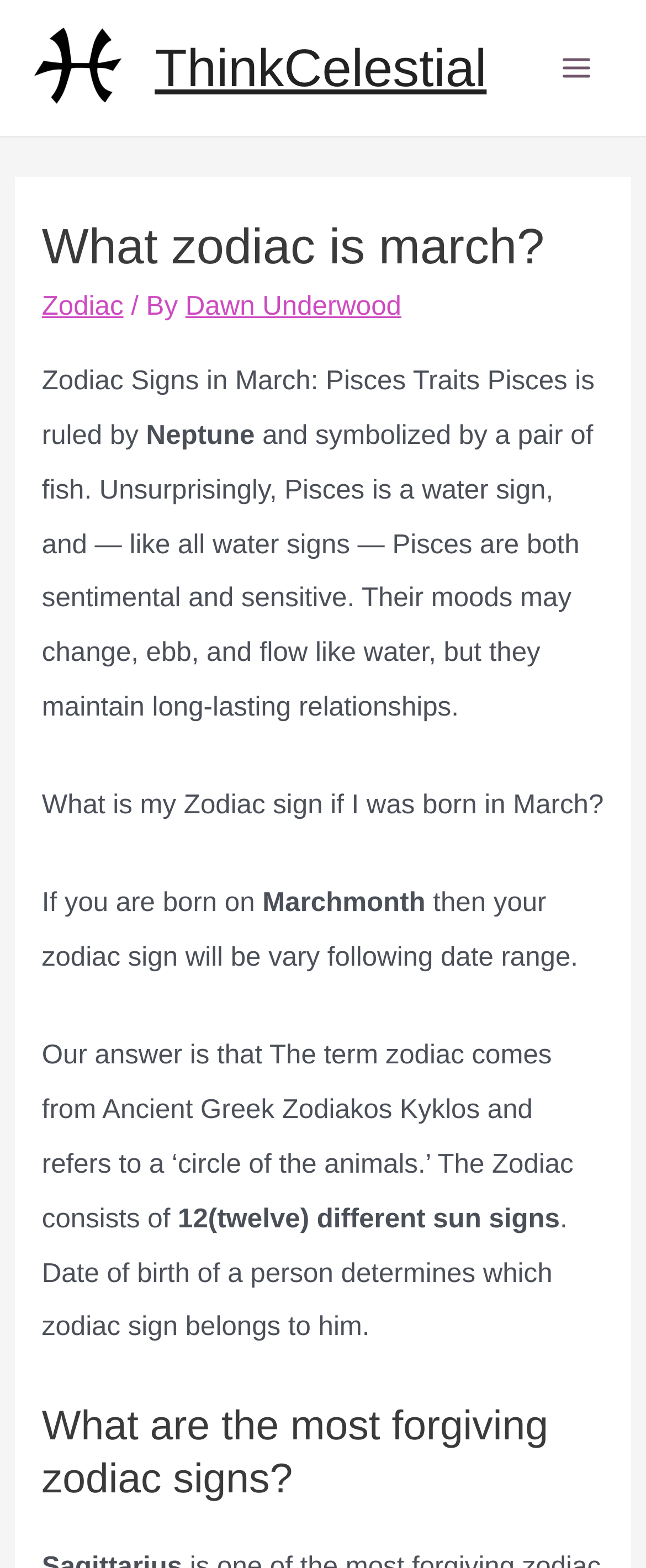Using the information in the image, could you please answer the following question in detail:
What determines a person's zodiac sign?

The webpage states that 'Date of birth of a person determines which zodiac sign belongs to him', indicating that a person's zodiac sign is determined by their date of birth.